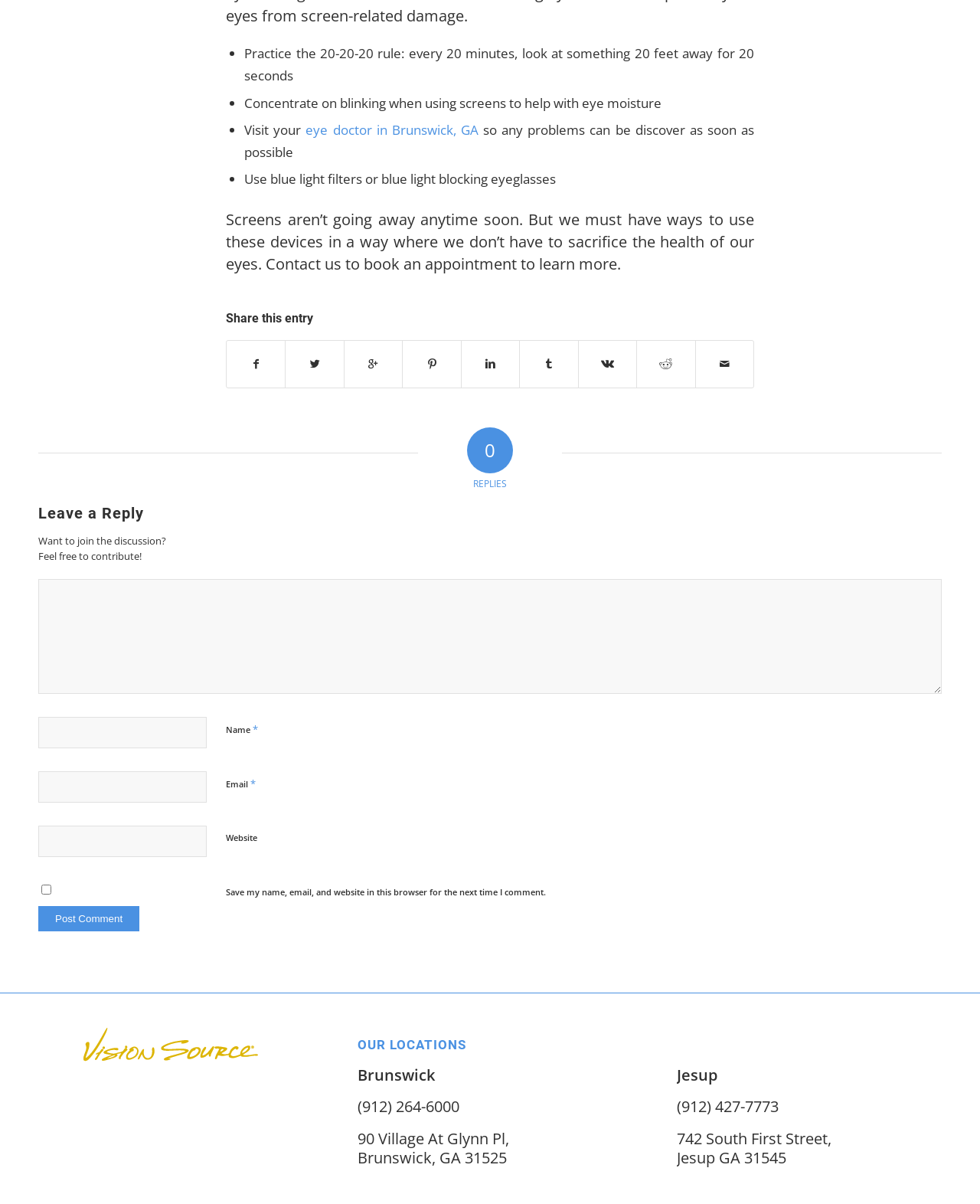Could you highlight the region that needs to be clicked to execute the instruction: "Click the 'eye doctor in Brunswick, GA' link"?

[0.312, 0.1, 0.488, 0.115]